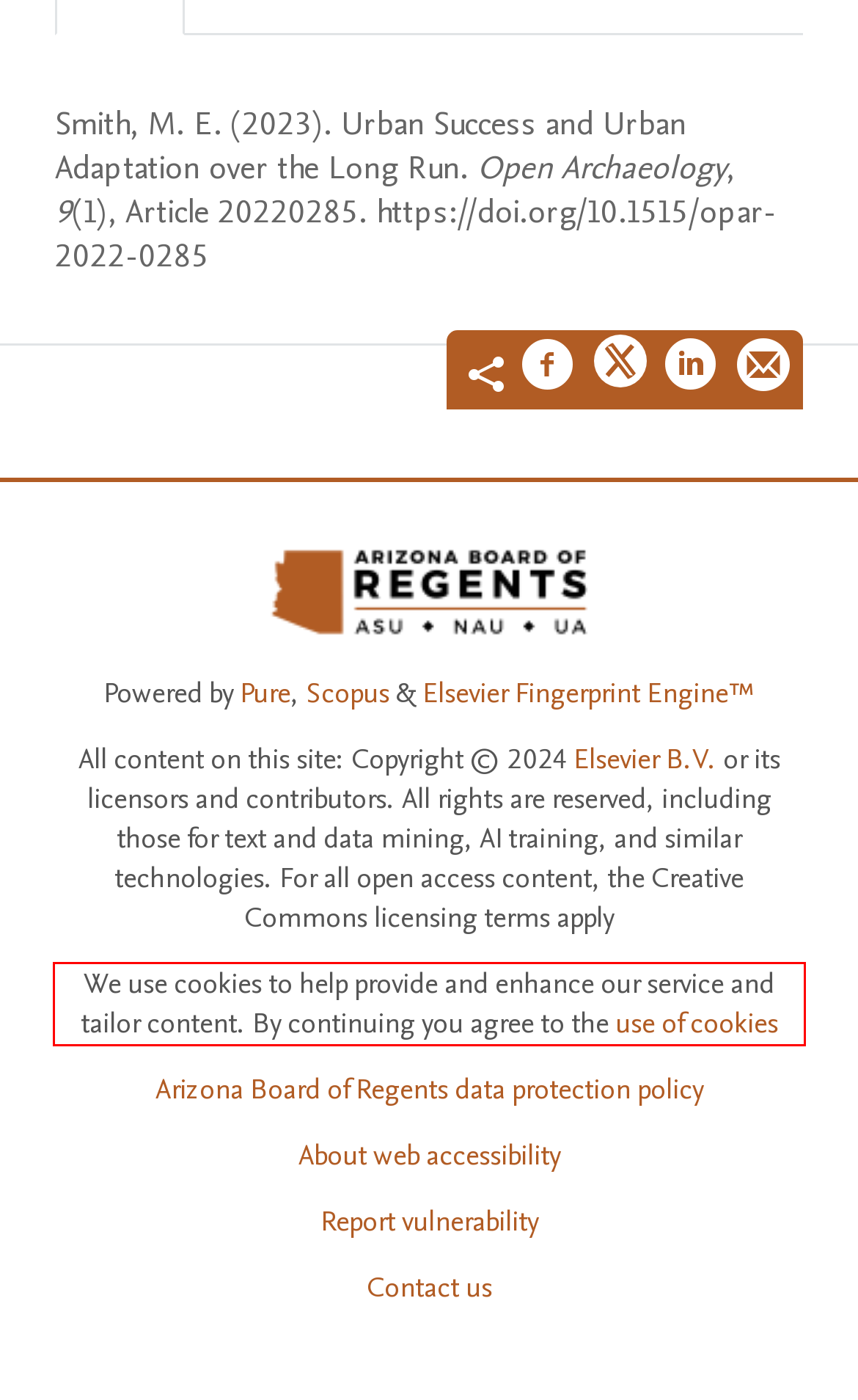By examining the provided screenshot of a webpage, recognize the text within the red bounding box and generate its text content.

We use cookies to help provide and enhance our service and tailor content. By continuing you agree to the use of cookies